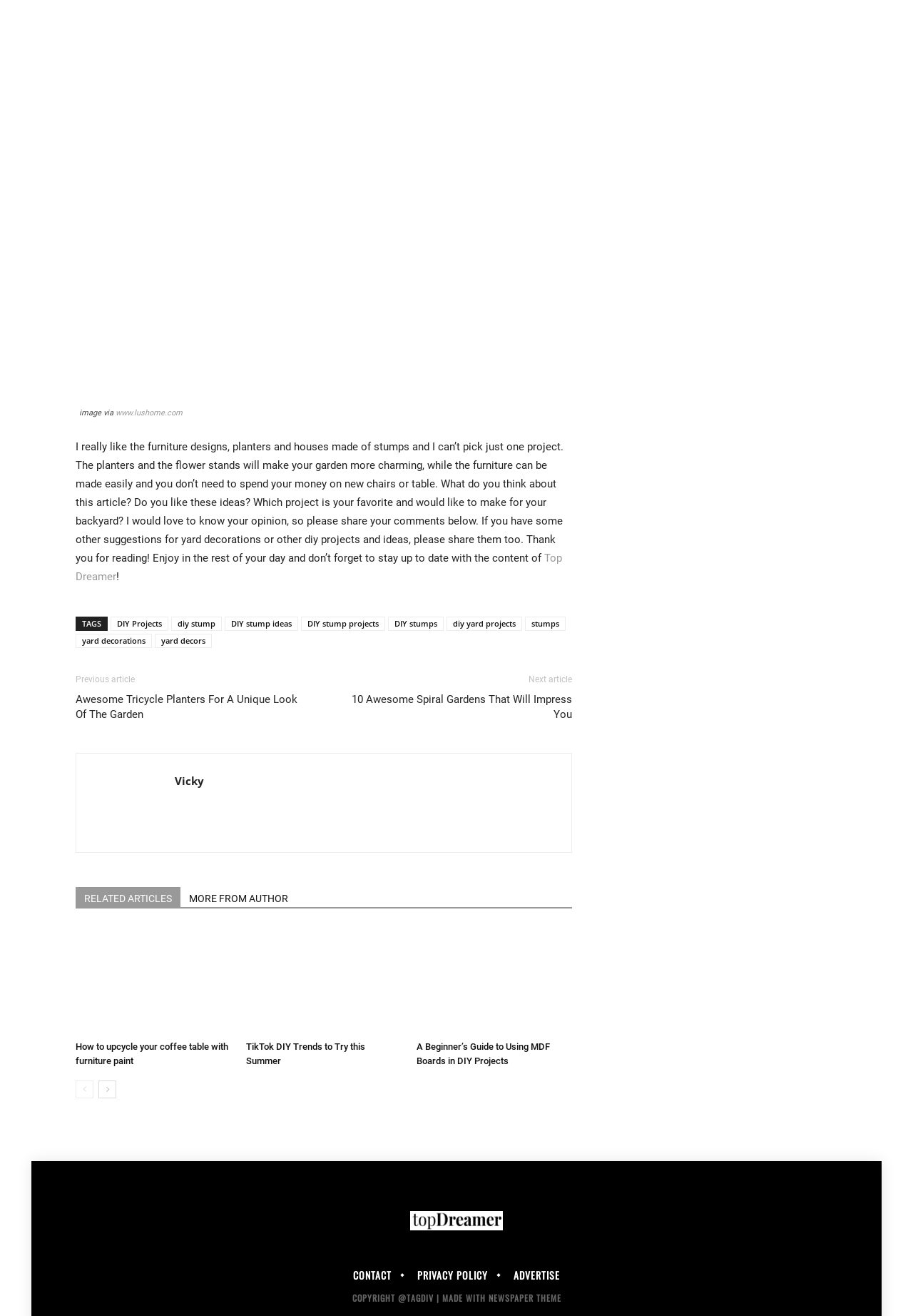What is the copyright information at the bottom of the webpage?
Provide a detailed answer to the question, using the image to inform your response.

The copyright information is displayed at the bottom of the webpage, which states 'COPYRIGHT @TAGDIV | MADE WITH NEWSPAPER THEME'. This indicates that the webpage content is copyrighted by TAGDIV and was created using the Newspaper theme.